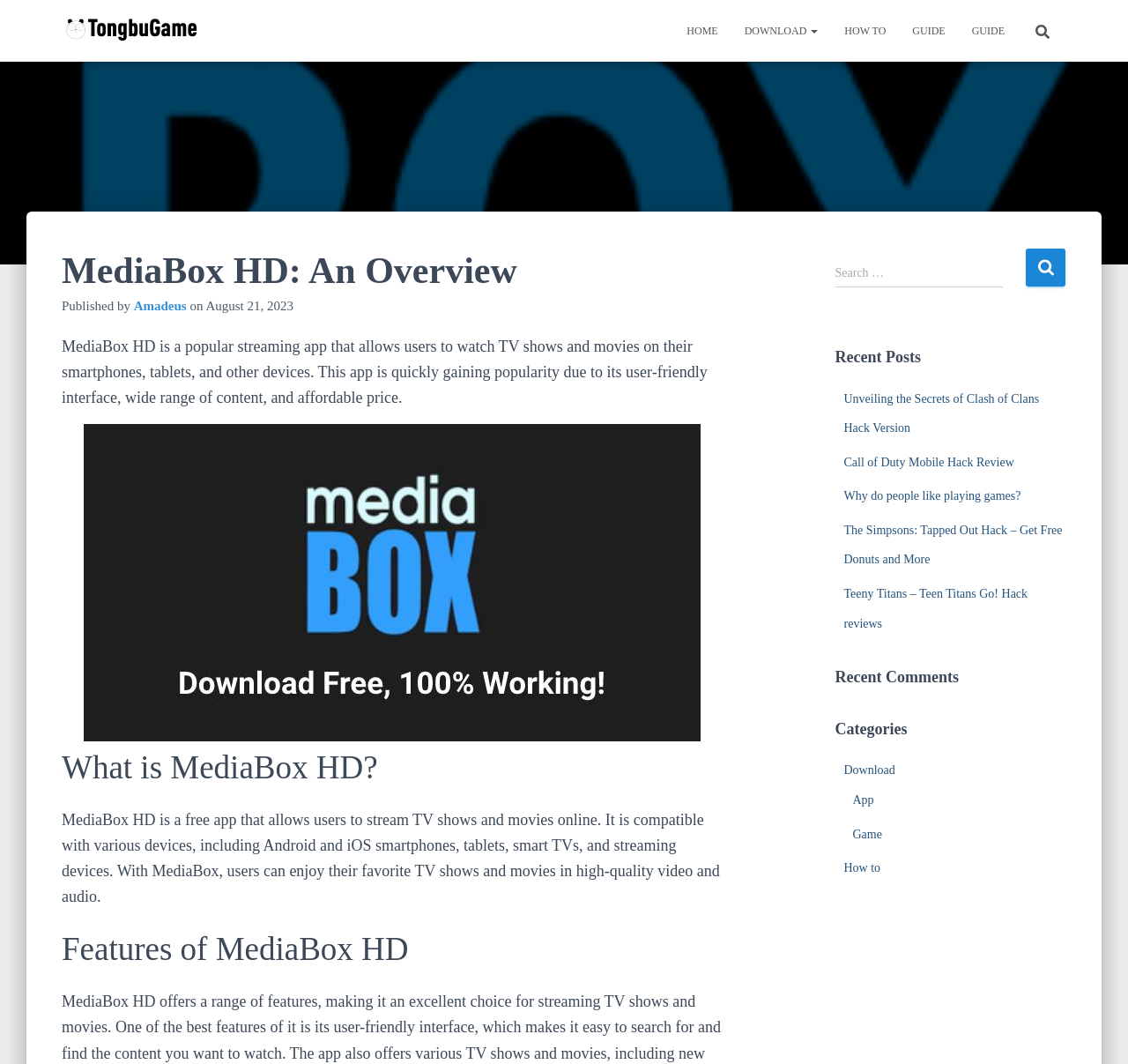How many links are there in the top navigation bar?
Look at the image and provide a short answer using one word or a phrase.

5